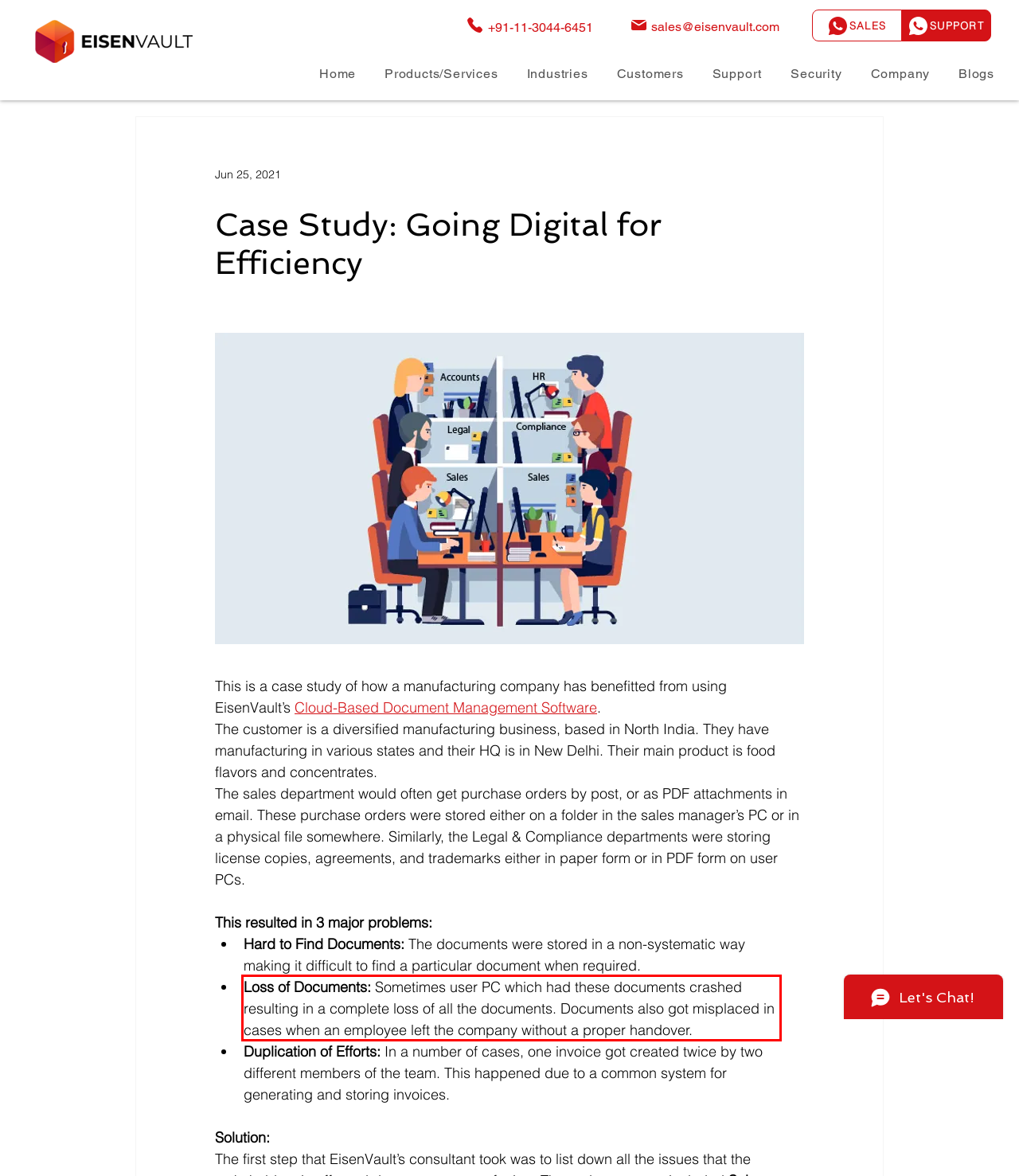Using OCR, extract the text content found within the red bounding box in the given webpage screenshot.

Loss of Documents: Sometimes user PC which had these documents crashed resulting in a complete loss of all the documents. Documents also got misplaced in cases when an employee left the company without a proper handover.